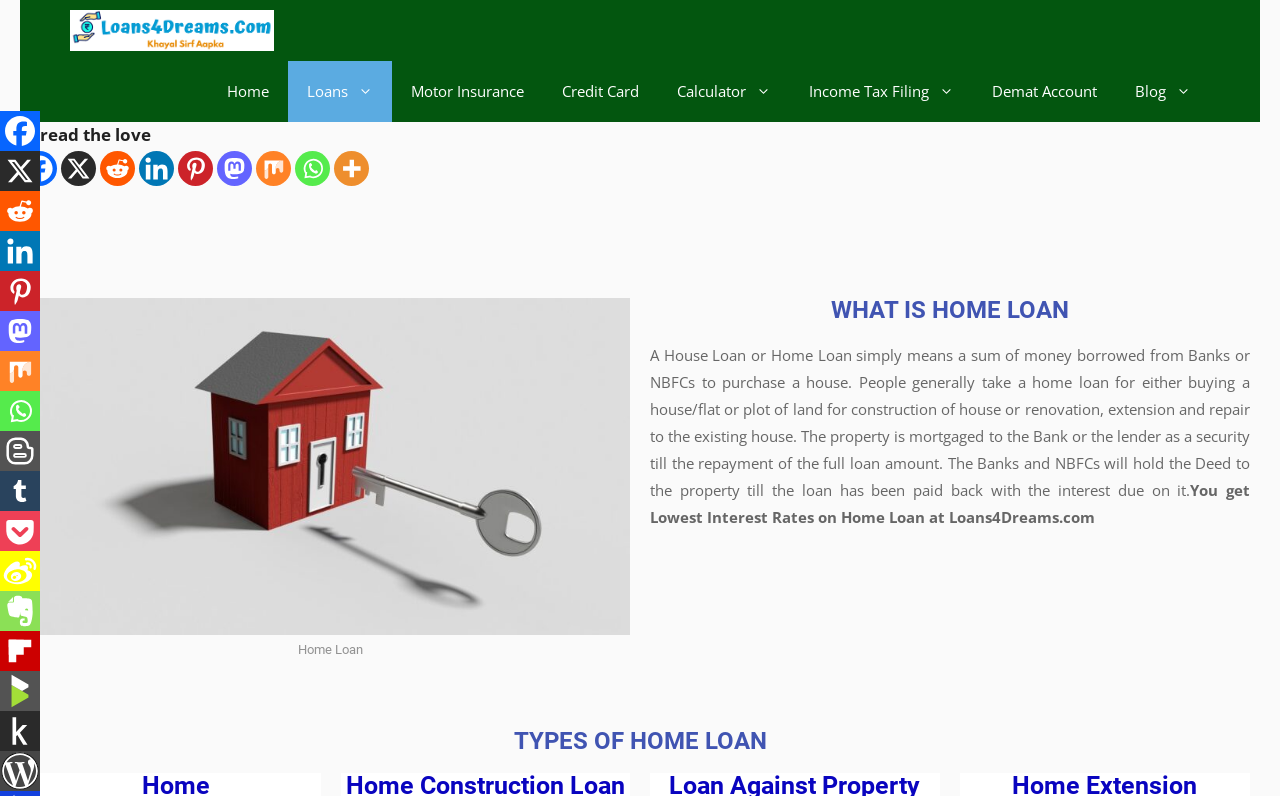Determine the coordinates of the bounding box that should be clicked to complete the instruction: "Click on Home Loan link". The coordinates should be represented by four float numbers between 0 and 1: [left, top, right, bottom].

[0.162, 0.077, 0.225, 0.153]